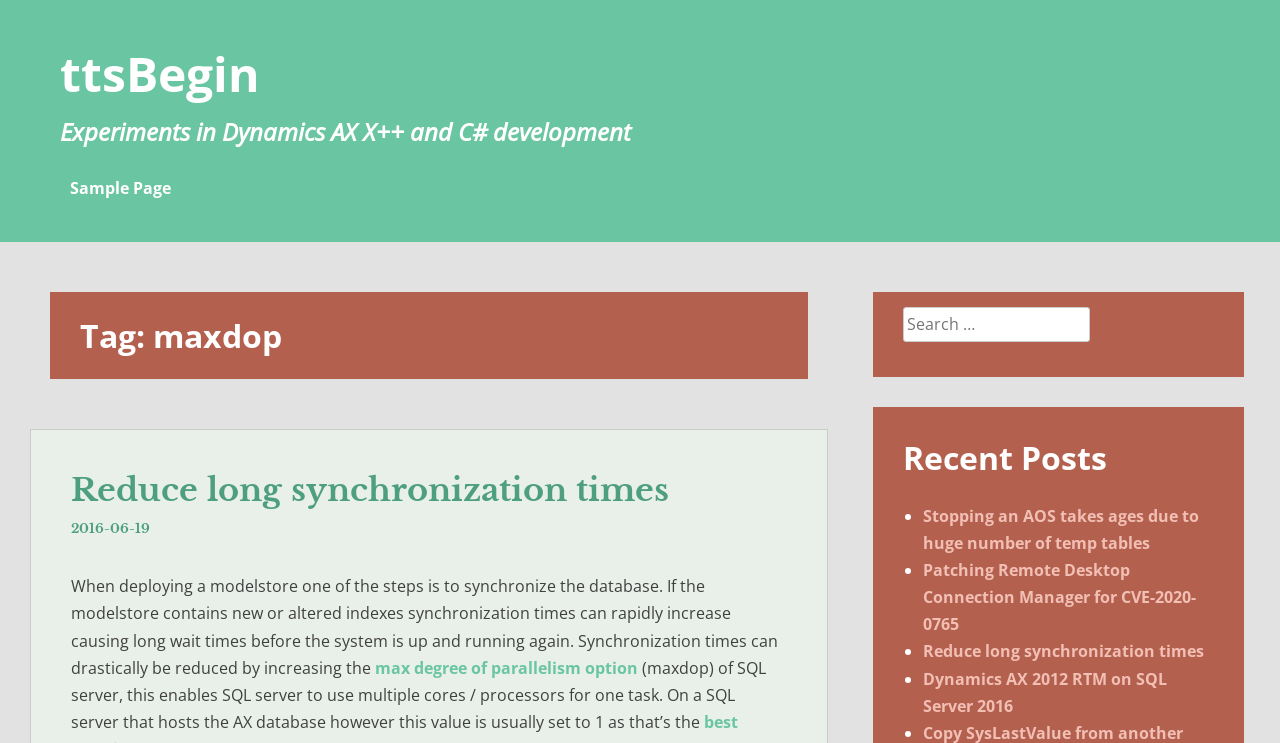Please identify the bounding box coordinates of the clickable area that will allow you to execute the instruction: "read more about max degree of parallelism option".

[0.293, 0.884, 0.498, 0.914]